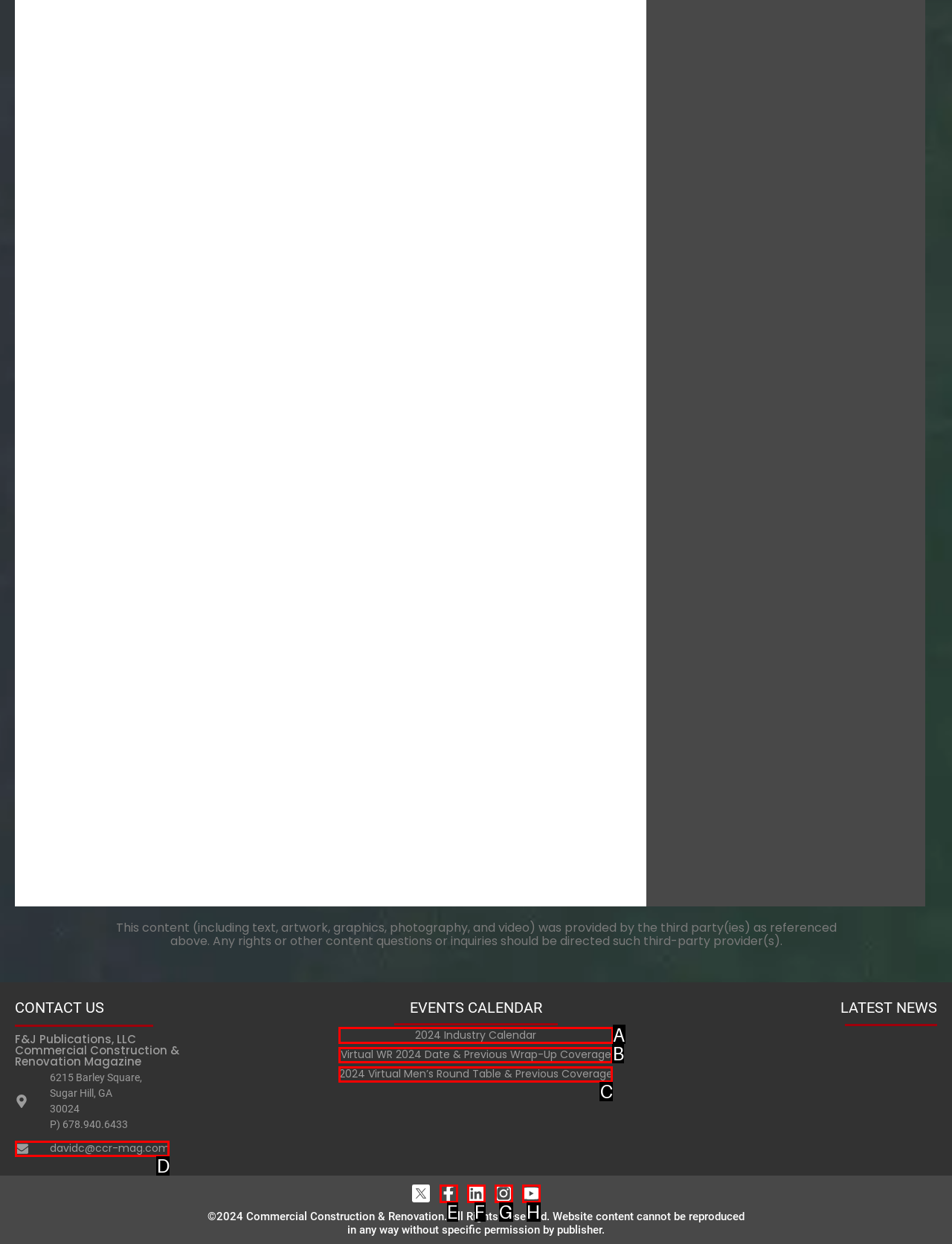Tell me the letter of the UI element I should click to accomplish the task: Click BK Tyres Logo based on the choices provided in the screenshot.

None